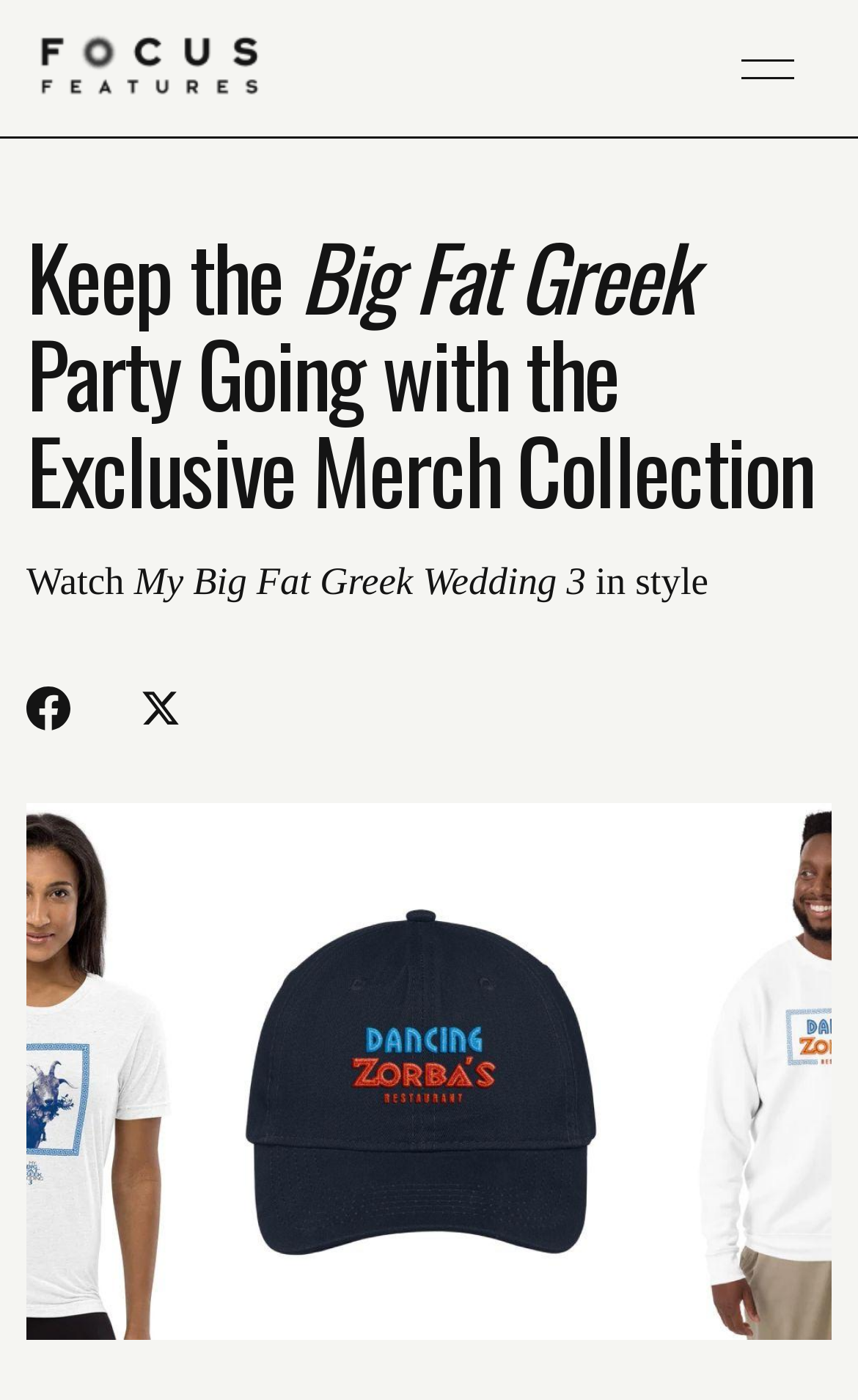Use a single word or phrase to answer the question: 
What is the logo at the top left corner?

Focus Features Logo